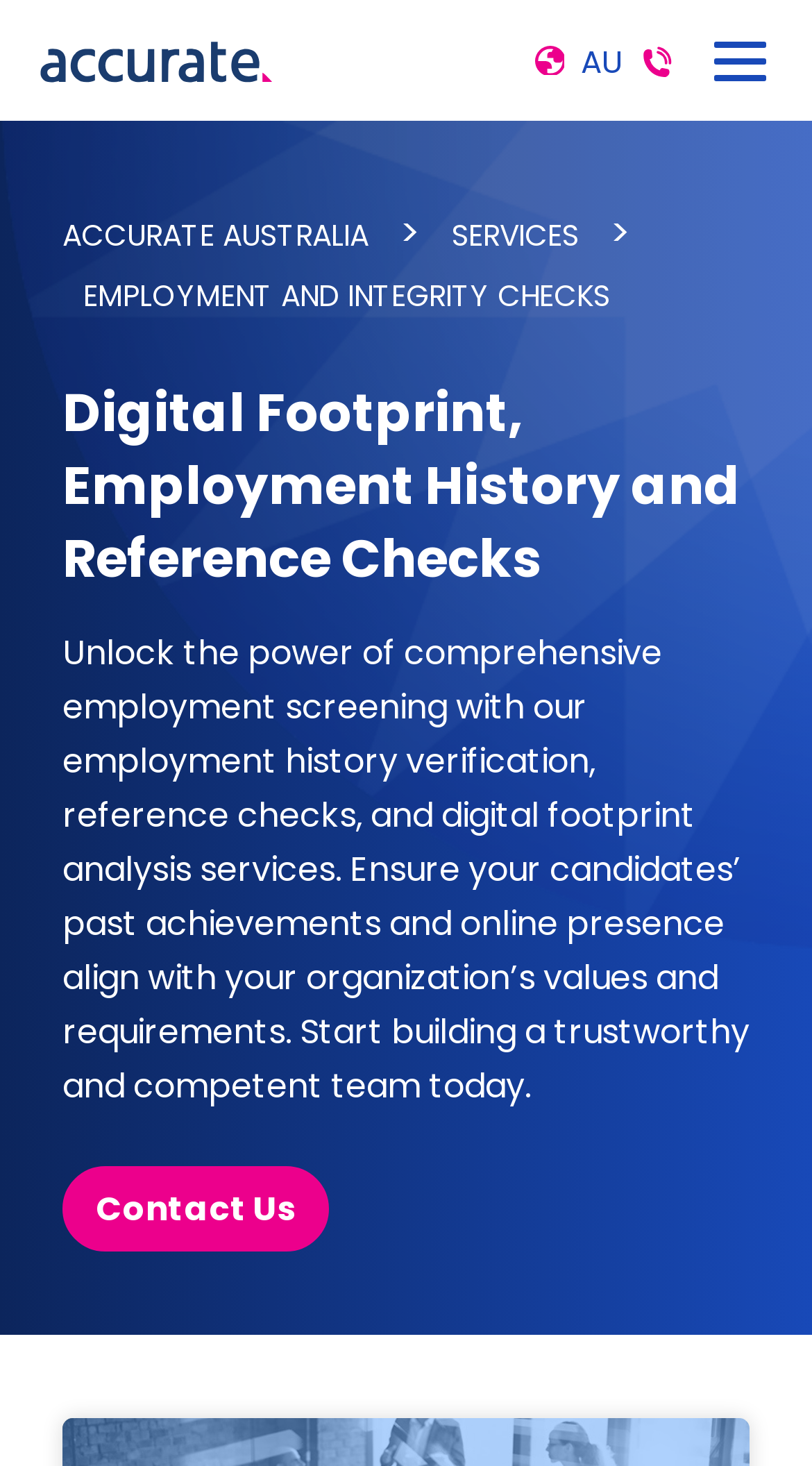What is the purpose of the employment checks?
Based on the image content, provide your answer in one word or a short phrase.

To ensure candidates' past achievements align with organization's values